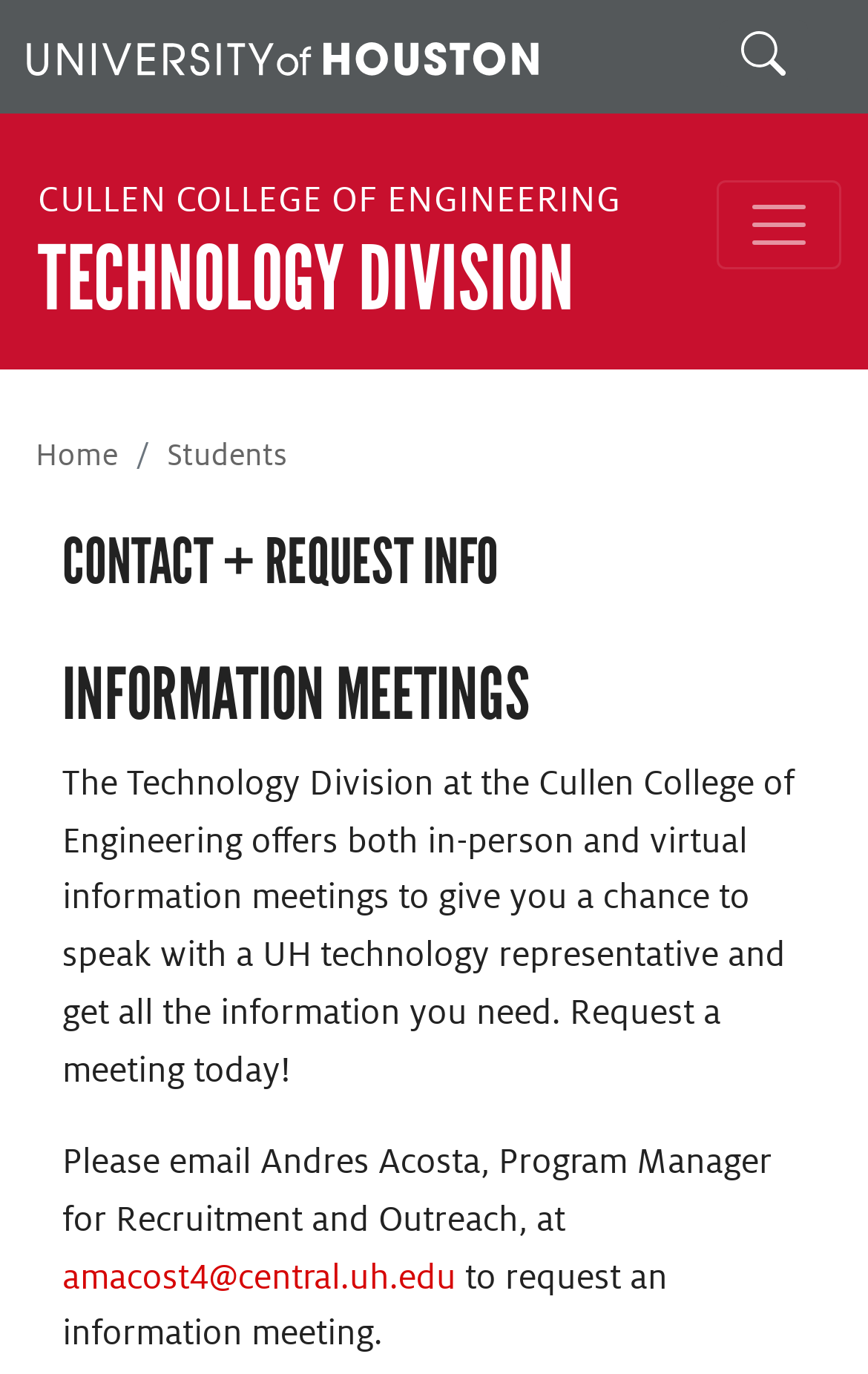Find the bounding box coordinates of the clickable element required to execute the following instruction: "Go to Cullen College of Engineering homepage". Provide the coordinates as four float numbers between 0 and 1, i.e., [left, top, right, bottom].

[0.044, 0.131, 0.715, 0.16]